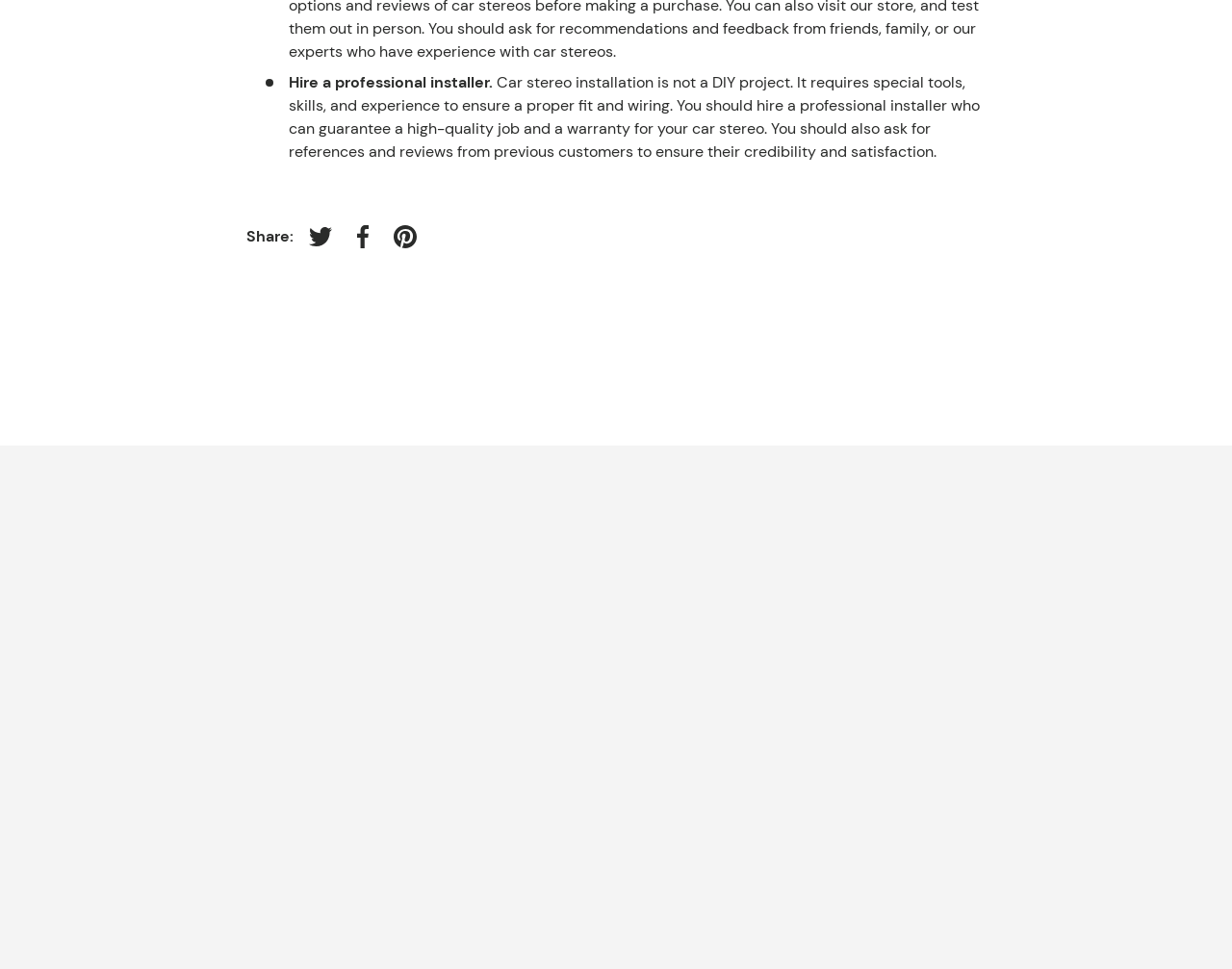Answer in one word or a short phrase: 
What are the payment methods accepted by this website?

Multiple payment methods